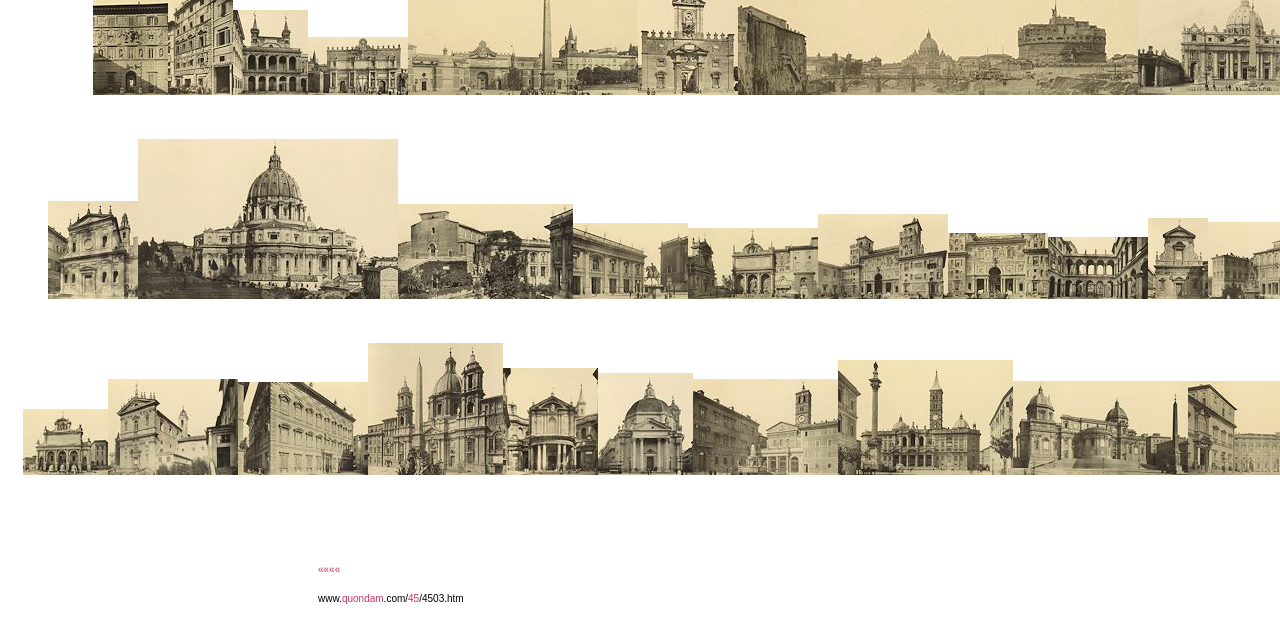Respond with a single word or phrase to the following question: What is the number of images on the top row?

7